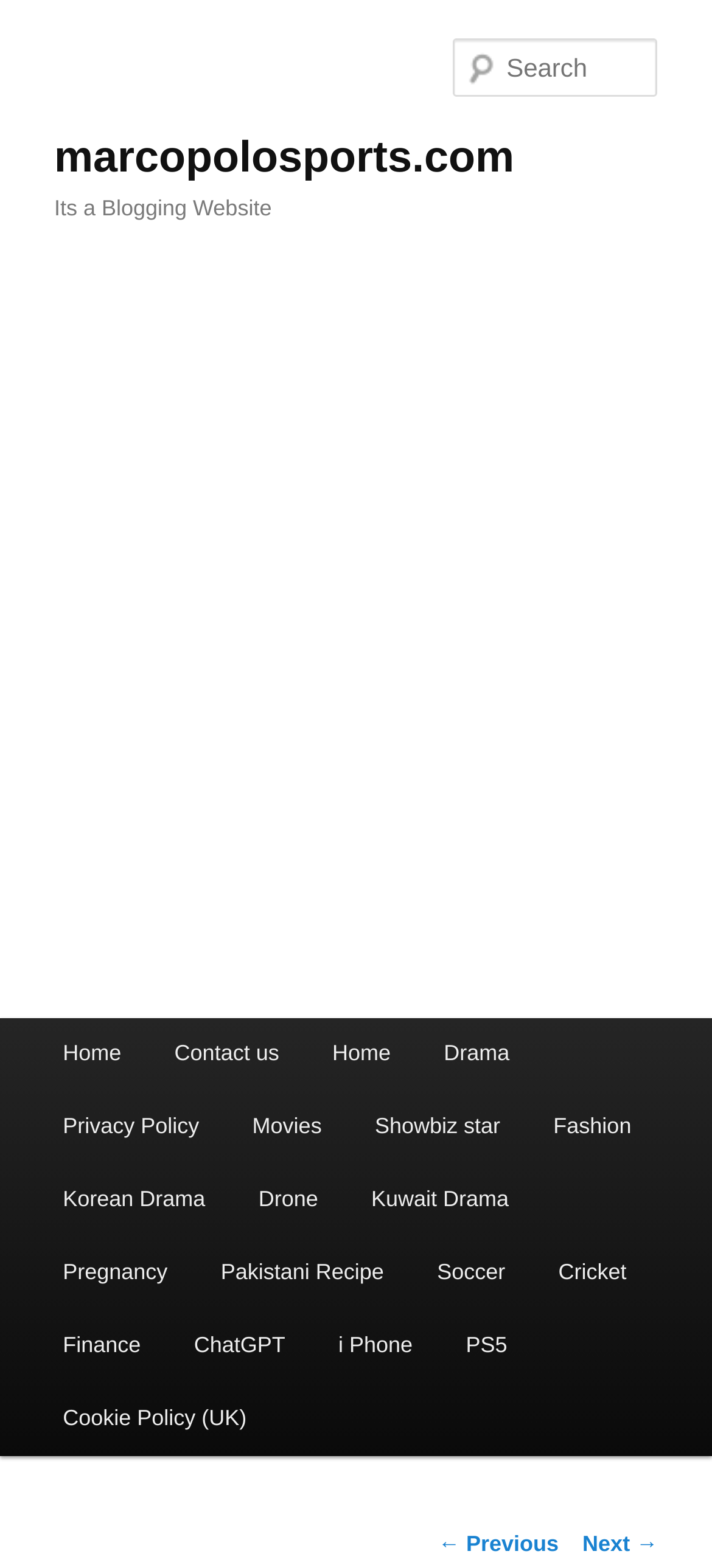Locate the bounding box of the UI element with the following description: "Home".

[0.051, 0.65, 0.208, 0.696]